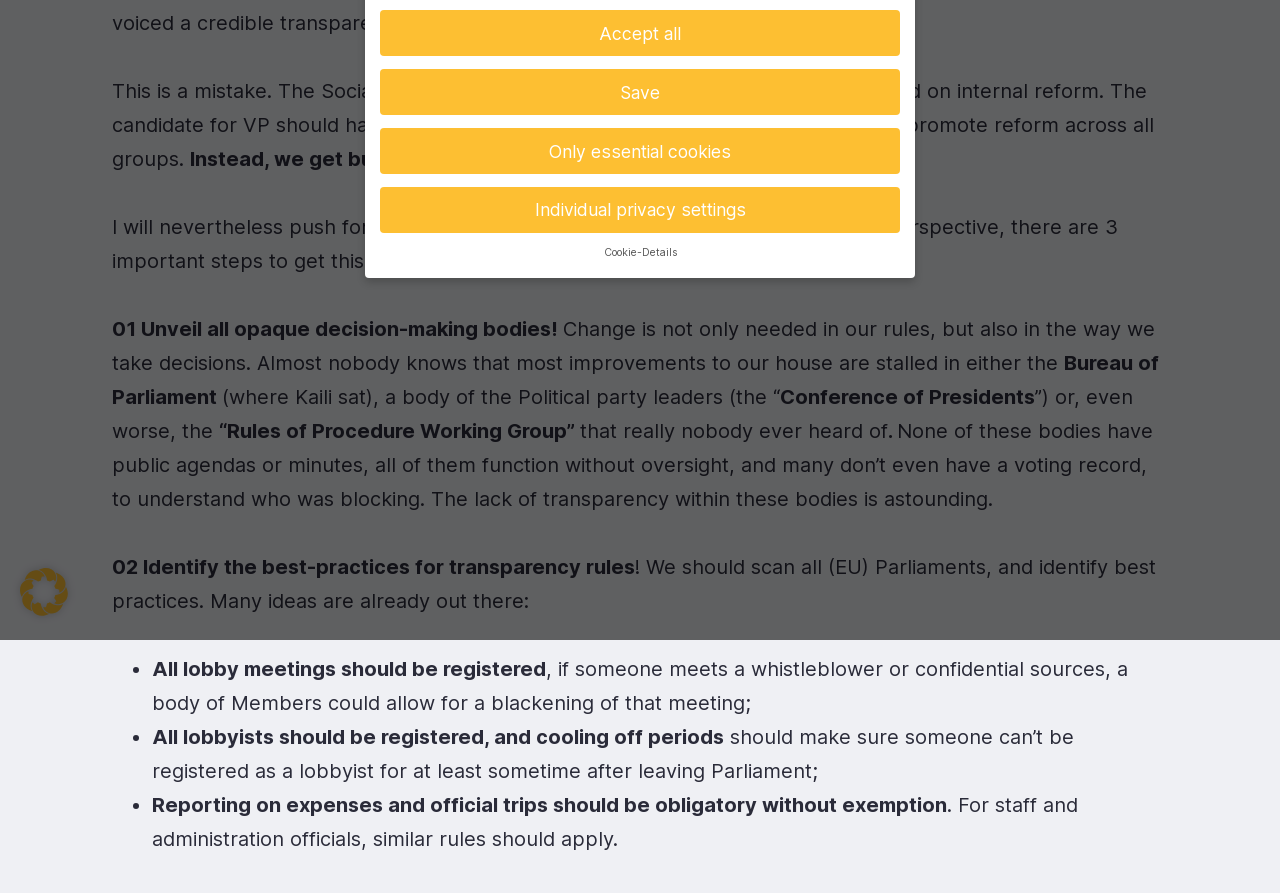Bounding box coordinates should be provided in the format (top-left x, top-left y, bottom-right x, bottom-right y) with all values between 0 and 1. Identify the bounding box for this UI element: Individual privacy settings

[0.297, 0.21, 0.703, 0.261]